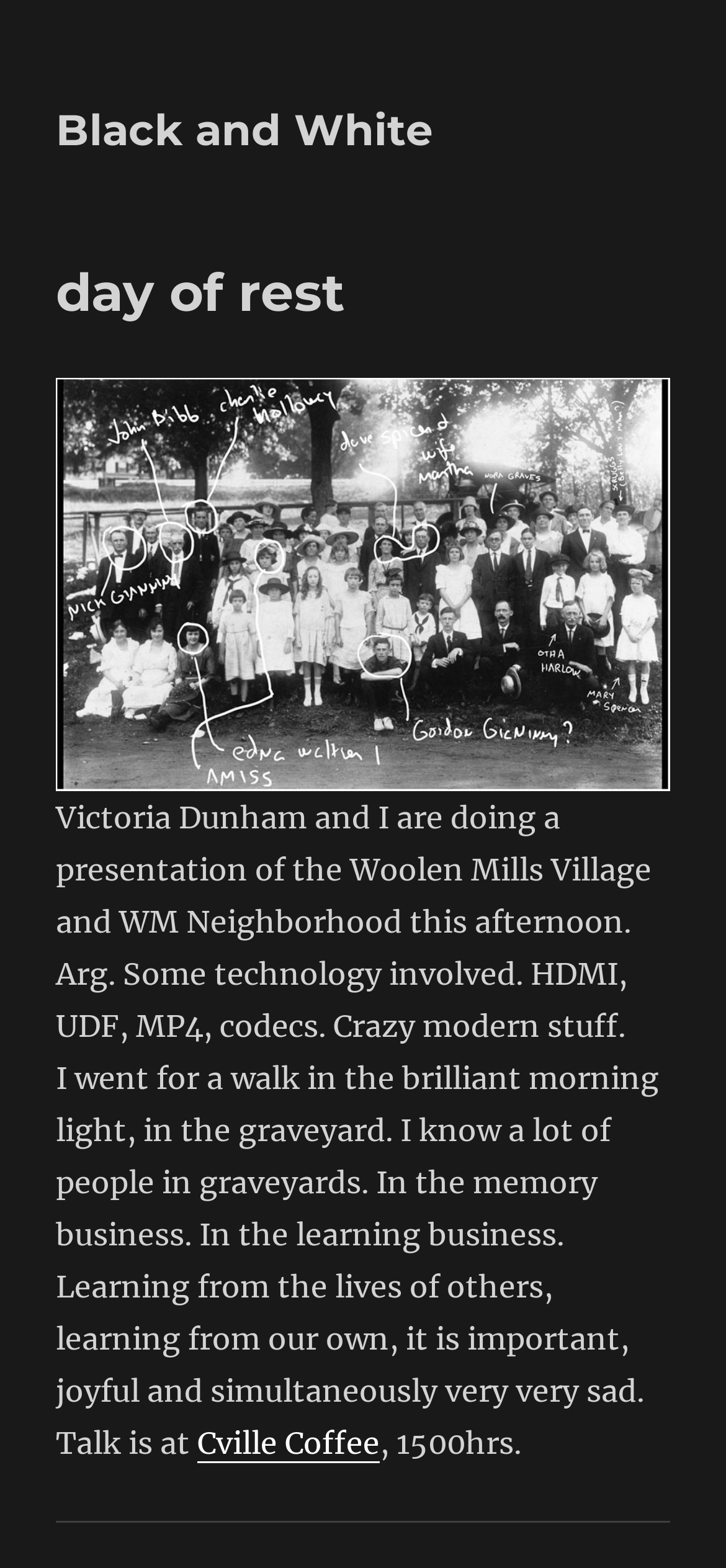Where is the talk taking place?
Based on the image, please offer an in-depth response to the question.

The text 'Talk is at Cville Coffee' indicates that the talk or presentation is taking place at Cville Coffee.